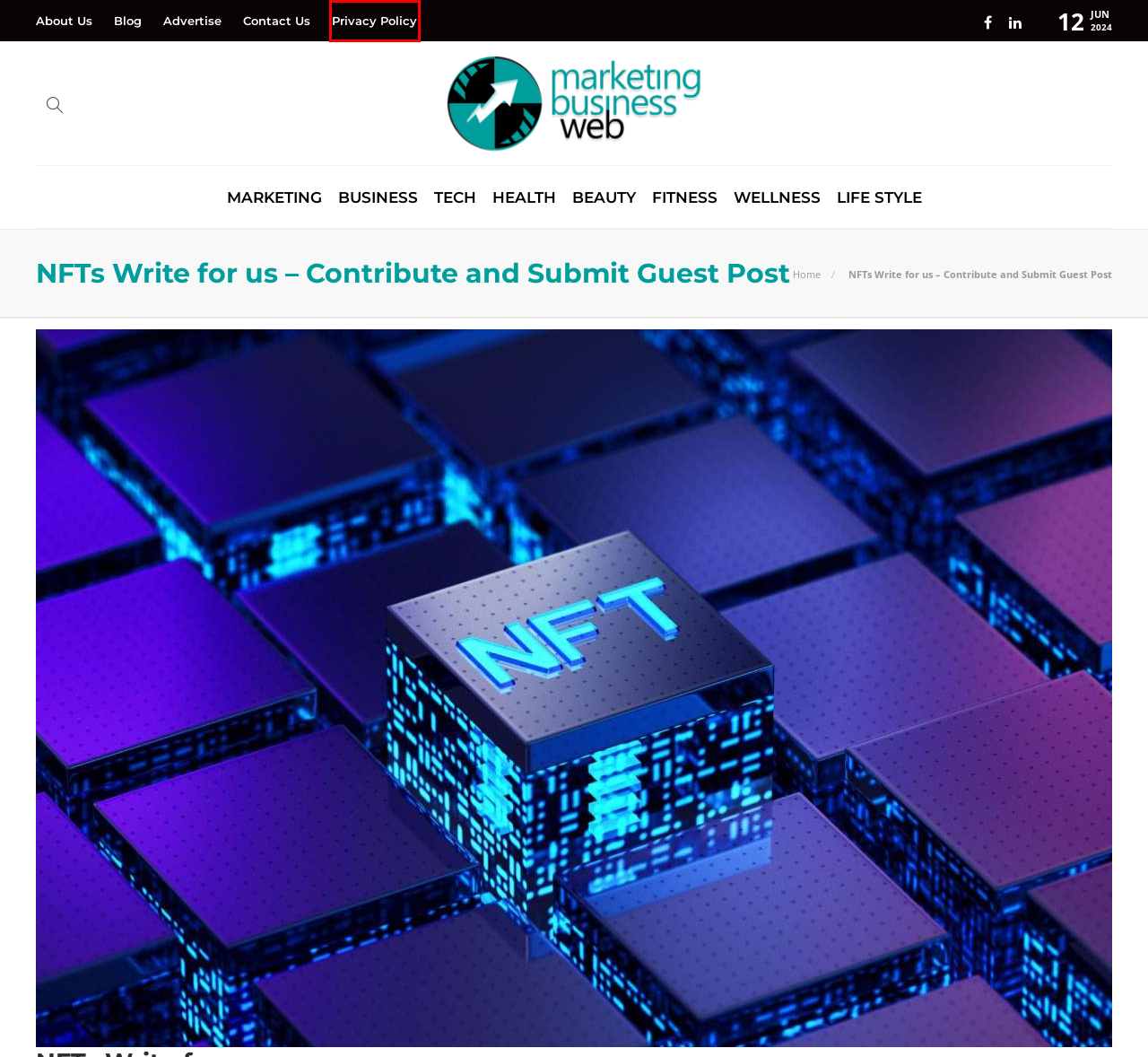Examine the screenshot of a webpage with a red rectangle bounding box. Select the most accurate webpage description that matches the new webpage after clicking the element within the bounding box. Here are the candidates:
A. Aster Rv Hospital Reviews
B. Expanding Senior Talent Beyond London
C. Privacy Policy - Marketing Business Web
D. Life Style Archives - Marketing Business Web
E. Entertainment Archives - Marketing Business Web
F. Wellness Archives - Marketing Business Web
G. Tech Archives - Marketing Business Web
H. Marketing Archives - Marketing Business Web

C